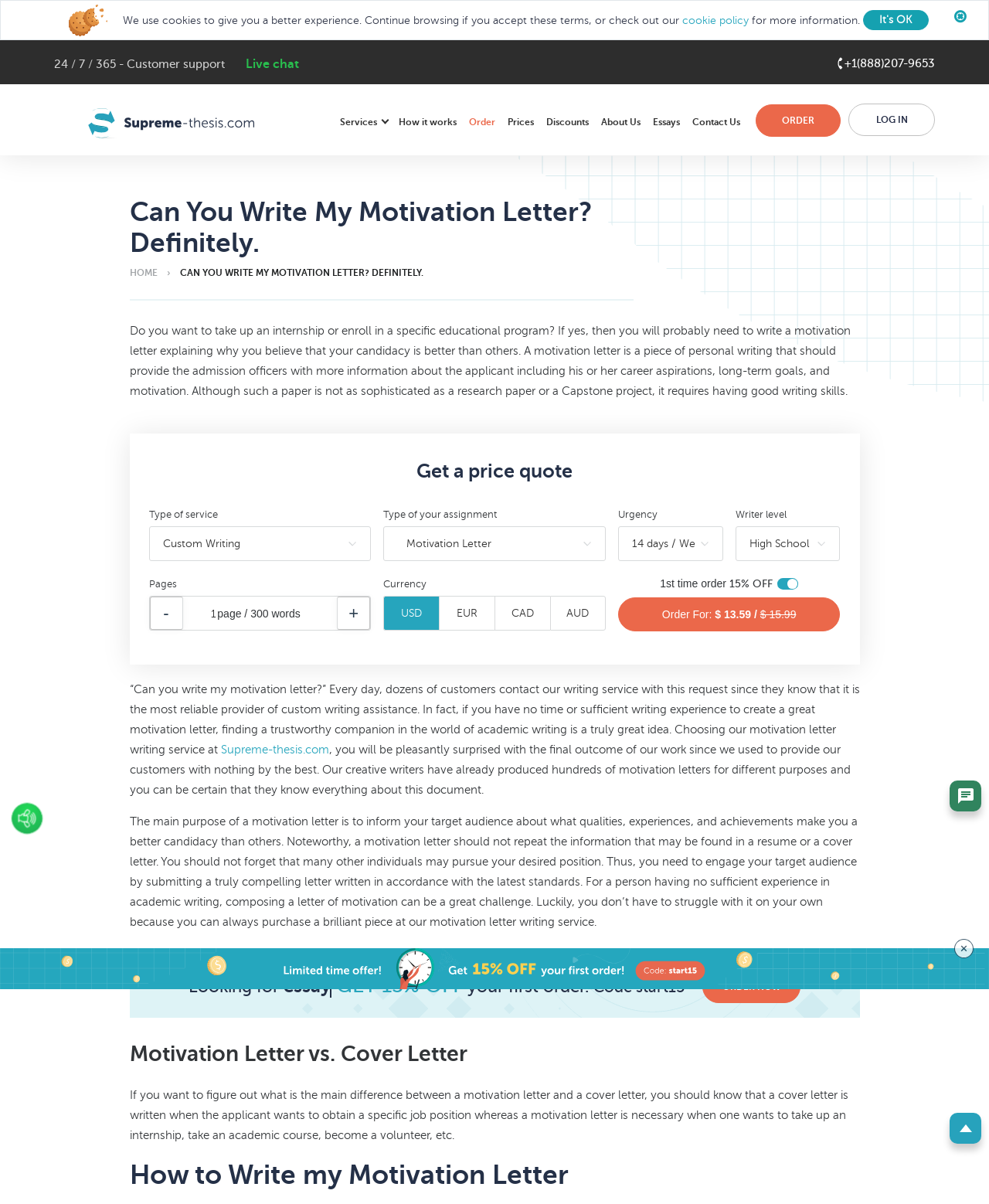Find the bounding box coordinates for the element described here: "value="AUD"".

[0.556, 0.495, 0.612, 0.524]